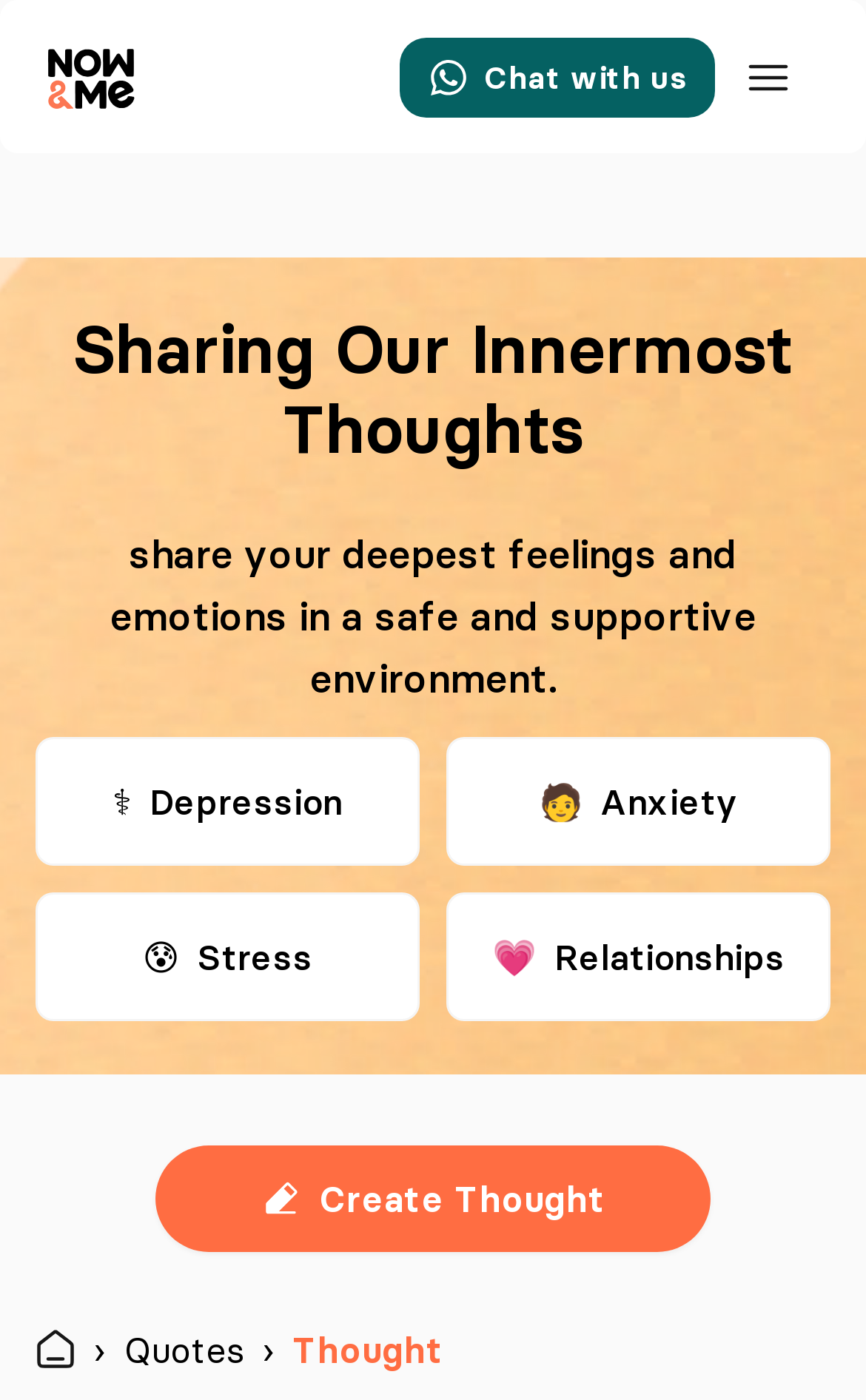What is the purpose of this platform?
Use the information from the screenshot to give a comprehensive response to the question.

Based on the webpage, it appears to be a platform where users can share their deepest feelings and emotions in a safe and supportive environment, as indicated by the static text 'Sharing Our Innermost Thoughts' and the various categories such as Depression, Anxiety, and Relationships.